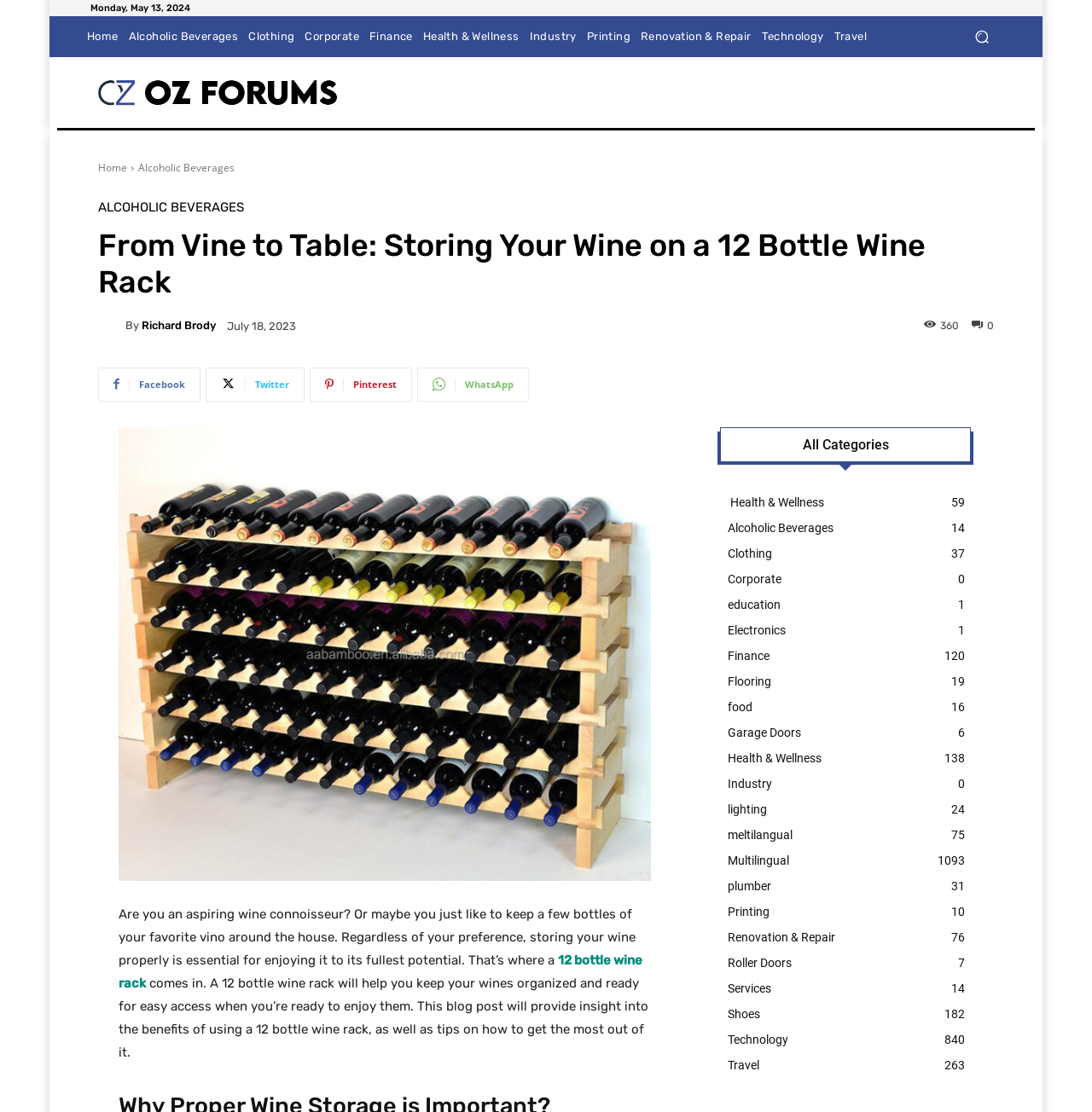Explain in detail what is displayed on the webpage.

This webpage is about storing wine on a 12 bottle wine rack. At the top, there is a date "Monday, May 13, 2024" and a navigation menu with 10 links, including "Home", "Alcoholic Beverages", and "Travel". Below the navigation menu, there is a search button with a magnifying glass icon. On the left side, there is a logo with a link to the homepage, and below it, there is a heading "From Vine to Table: Storing Your Wine on a 12 Bottle Wine Rack". 

Next to the heading, there is an author's name "Richard Brody" with a small image, and a publication date "July 18, 2023". There are also social media links to Facebook, Twitter, Pinterest, and WhatsApp. 

The main content of the webpage starts with an image of a 6 bottle wine rack, followed by a paragraph of text that discusses the importance of storing wine properly. The text mentions that a 12 bottle wine rack can help keep wines organized and ready for easy access. 

On the right side, there is a list of categories with links, including "Health & Wellness", "Alcoholic Beverages", and "Technology". There are 24 categories in total, each with a number of articles or posts.